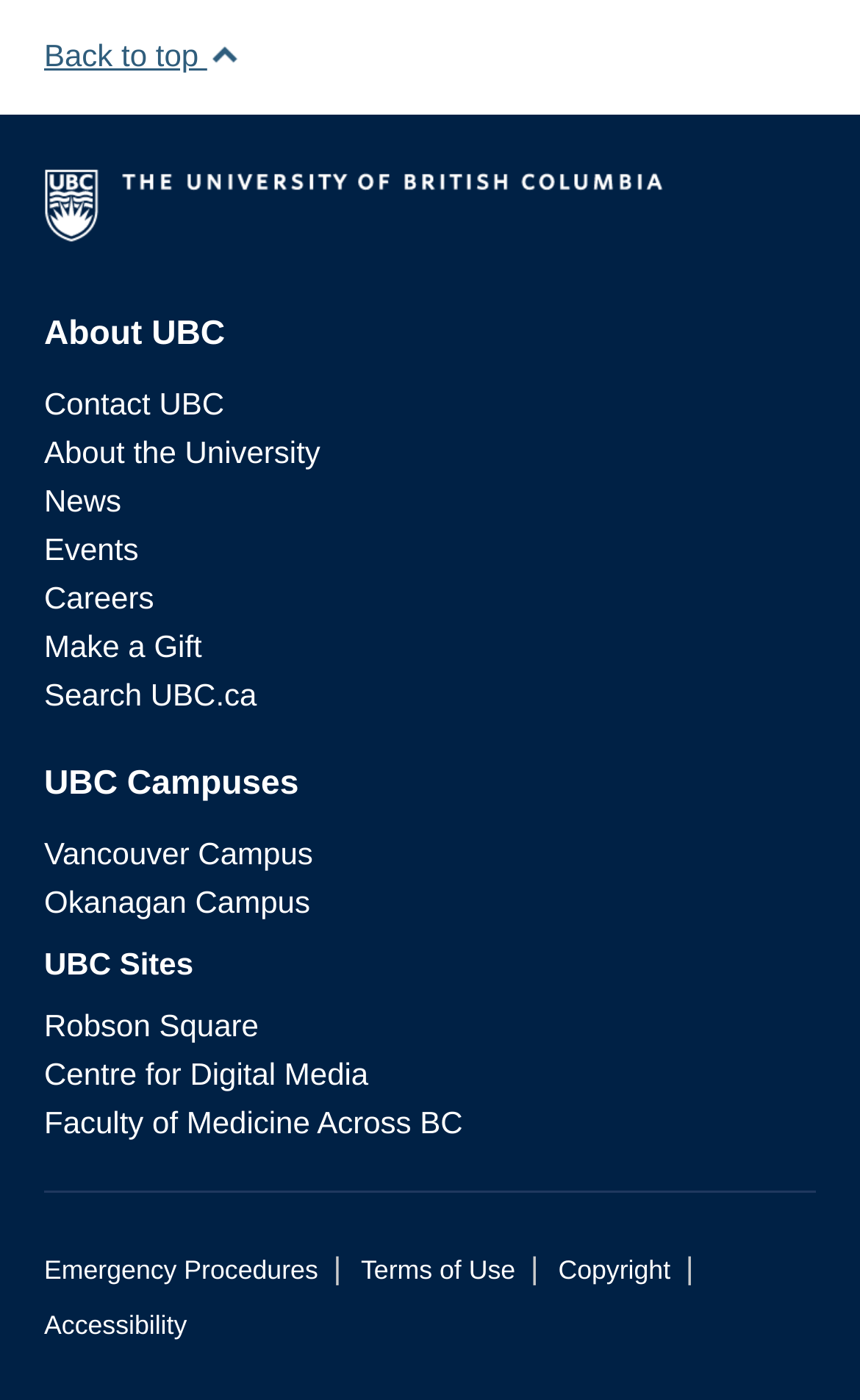Determine the bounding box coordinates of the UI element that matches the following description: "Events". The coordinates should be four float numbers between 0 and 1 in the format [left, top, right, bottom].

[0.051, 0.379, 0.161, 0.404]